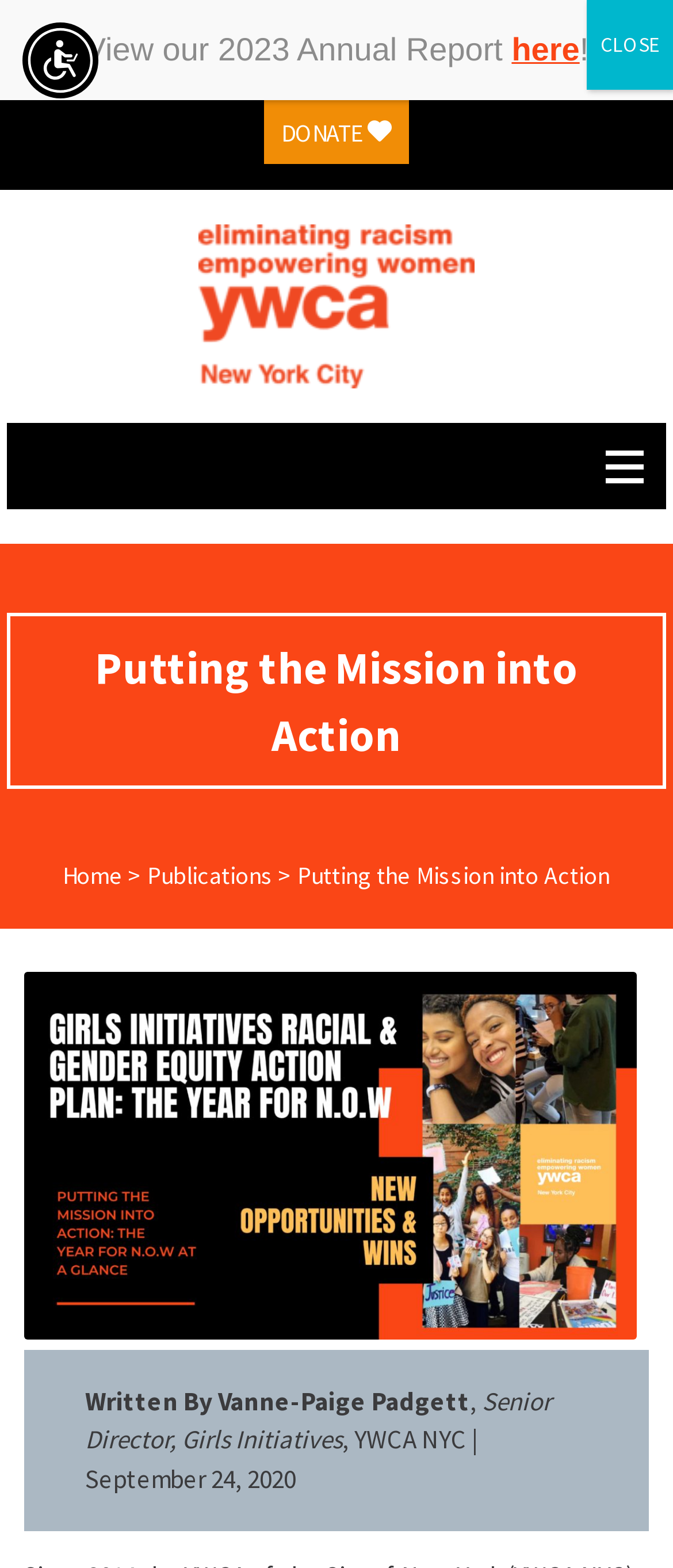Offer a comprehensive description of the webpage’s content and structure.

The webpage is about the YWCA of the City of New York, with a focus on "Putting the Mission into Action". At the top left corner, there is an accessibility menu button. Below it, there are several social media links, including phone, email, and various social media platforms. 

To the right of the social media links, there is a "DONATE" button with an icon. Below the social media links and the "DONATE" button, there is a group of links, including "YWCA of the City of New York" with a logo image. 

Further down, there is a heading "Putting the Mission into Action" followed by a navigation menu with links to "Home" and "Publications". Below the navigation menu, there is a large figure with an image, taking up most of the page width. 

At the bottom of the page, there is an article with the title "Putting the Mission into Action" and a figure with an image. The article is written by Vanne-Paige Padgett, Senior Director, Girls Initiatives, and dated September 24, 2020. 

On the top right corner, there is a call-to-action button "View our 2023 Annual Report here!" with a link to the report. Above it, there is a "Close" button.